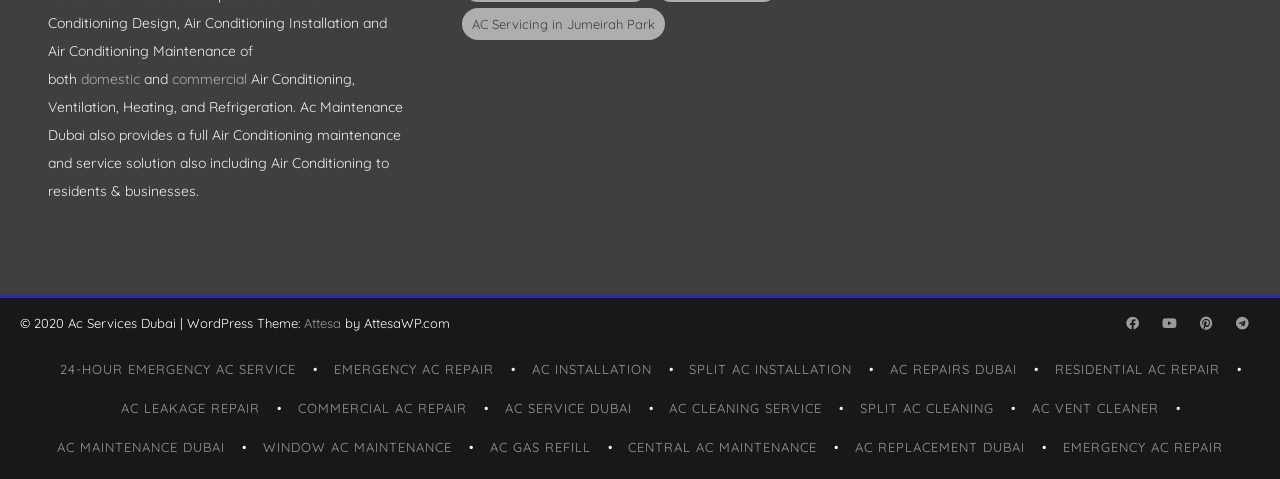From the webpage screenshot, predict the bounding box coordinates (top-left x, top-left y, bottom-right x, bottom-right y) for the UI element described here: 24-Hour Emergency AC Service

[0.039, 0.73, 0.239, 0.811]